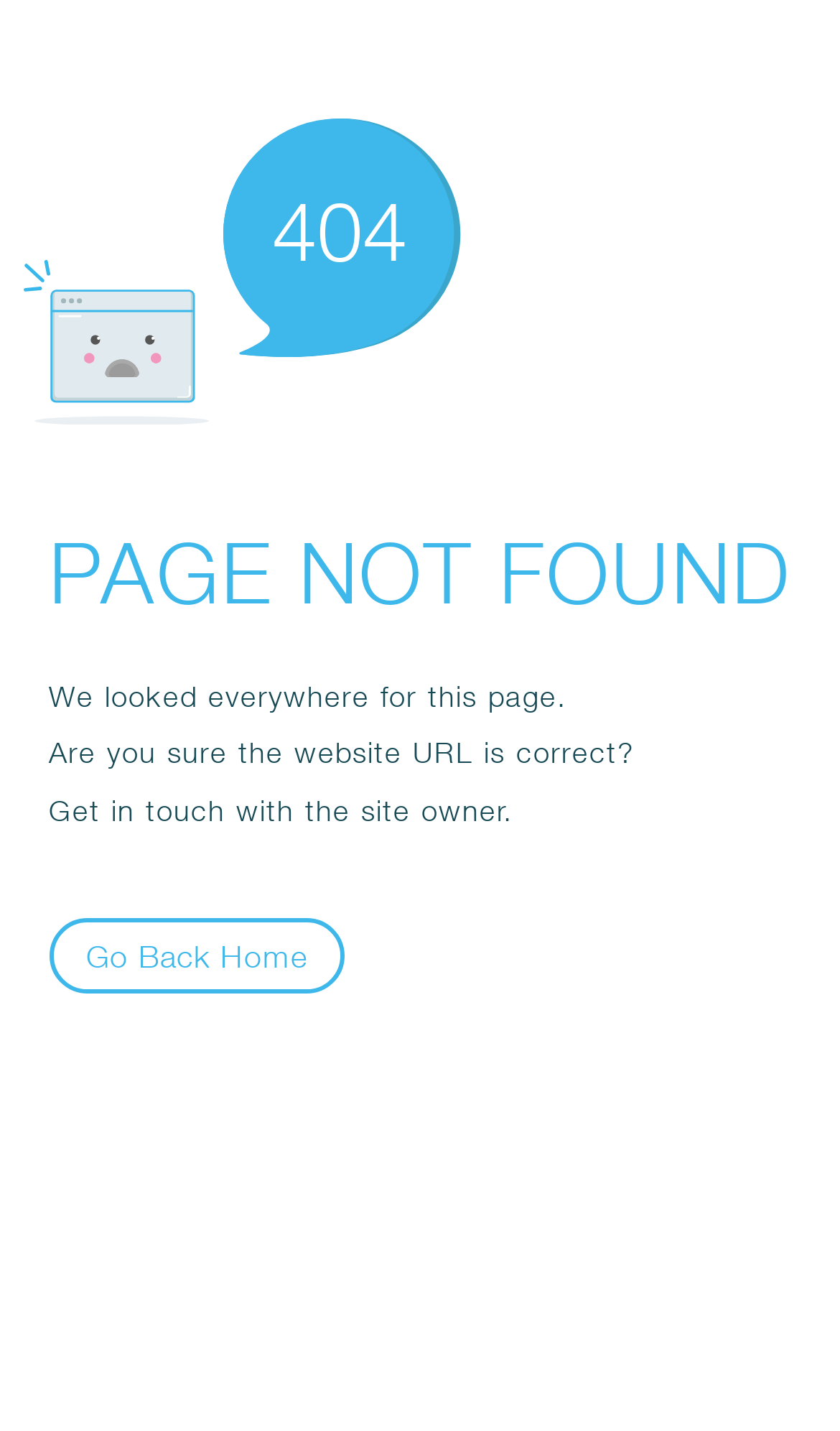Examine the image and give a thorough answer to the following question:
How many text elements are there?

There are five text elements on the webpage, including the error code '404', the main error message 'PAGE NOT FOUND', and three suggestions or messages to the user.